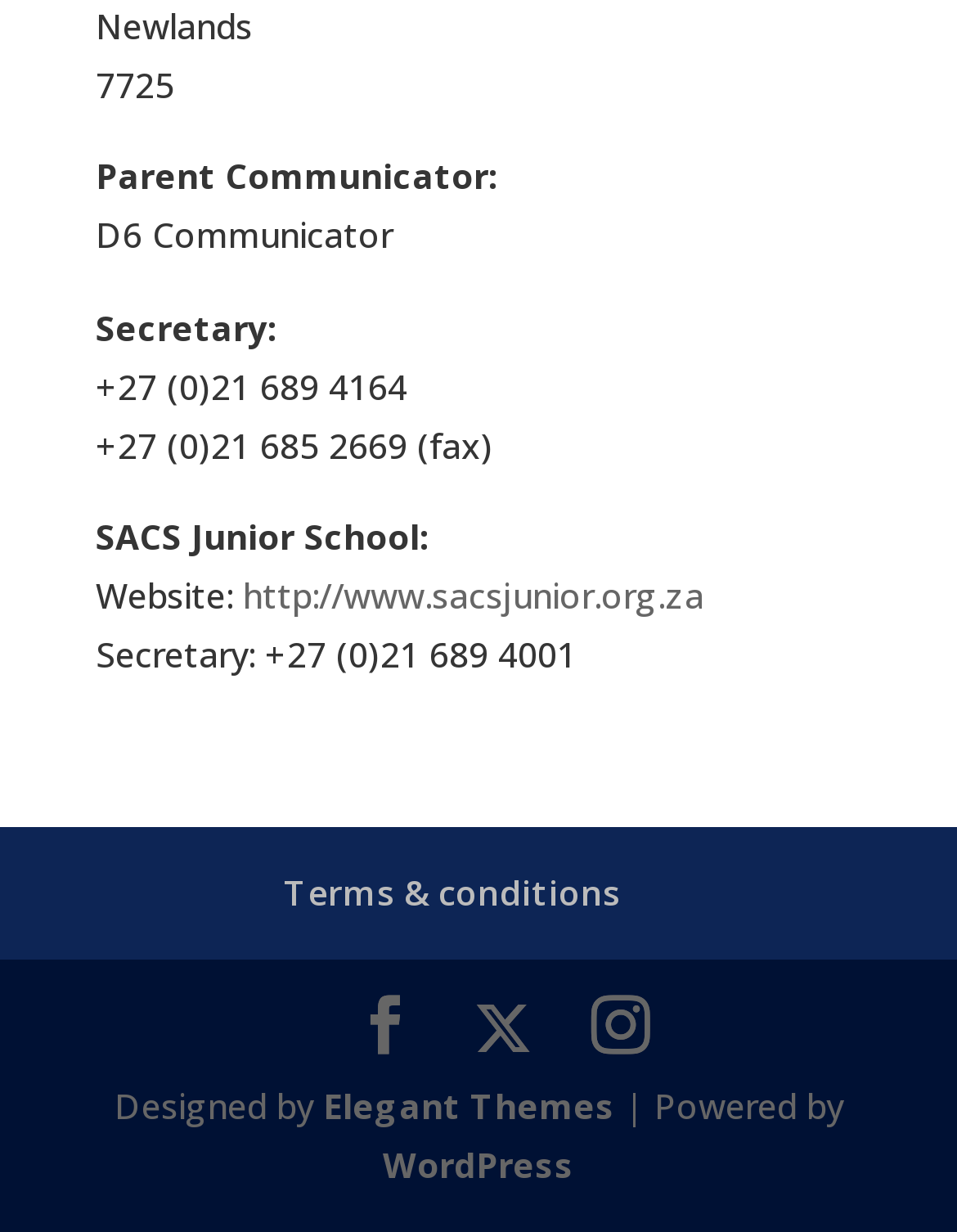Given the webpage screenshot, identify the bounding box of the UI element that matches this description: "http://www.sacsjunior.org.za".

[0.254, 0.464, 0.736, 0.502]